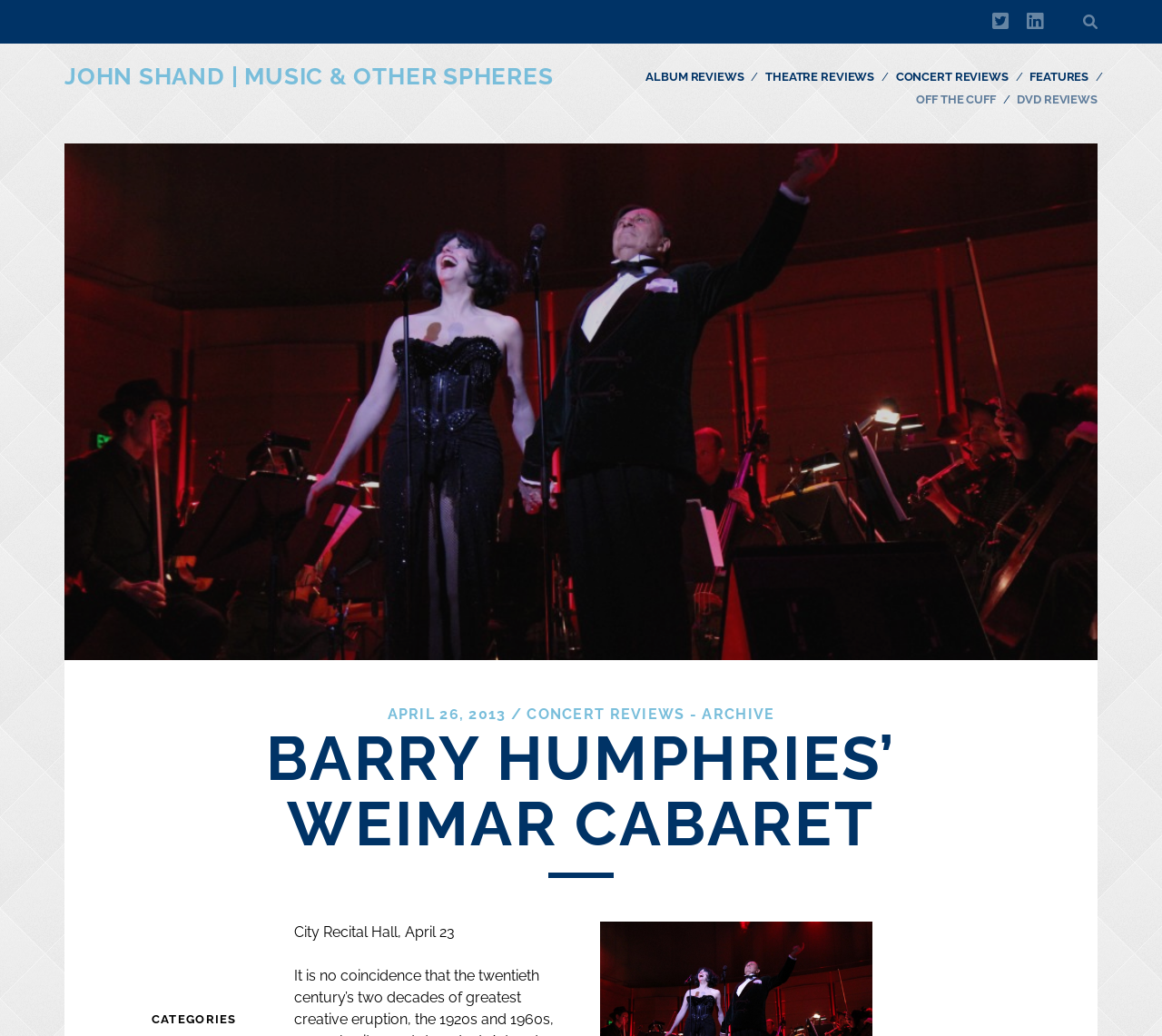Offer an in-depth caption of the entire webpage.

The webpage appears to be a music and theatre review website, with a focus on a specific article or review. At the top right corner, there are social media links to Twitter and LinkedIn, represented by their respective icons. Below these icons, there is a navigation menu with links to different sections of the website, including Album Reviews, Theatre Reviews, Concert Reviews, Features, and more.

The main content of the webpage is a review article titled "Barry Humphries’ Weimar Cabaret" by John Shand. The title is prominently displayed in a large font, with the subtitle "City Recital Hall, April 23" written in a smaller font below it. The article itself is not visible in the accessibility tree, but it likely occupies a significant portion of the webpage.

To the left of the article title, there is a date "APRIL 26, 2013" followed by a slash and a link to "CONCERT REVIEWS - ARCHIVE". At the very bottom of the webpage, there is a category label "CATEGORIES".